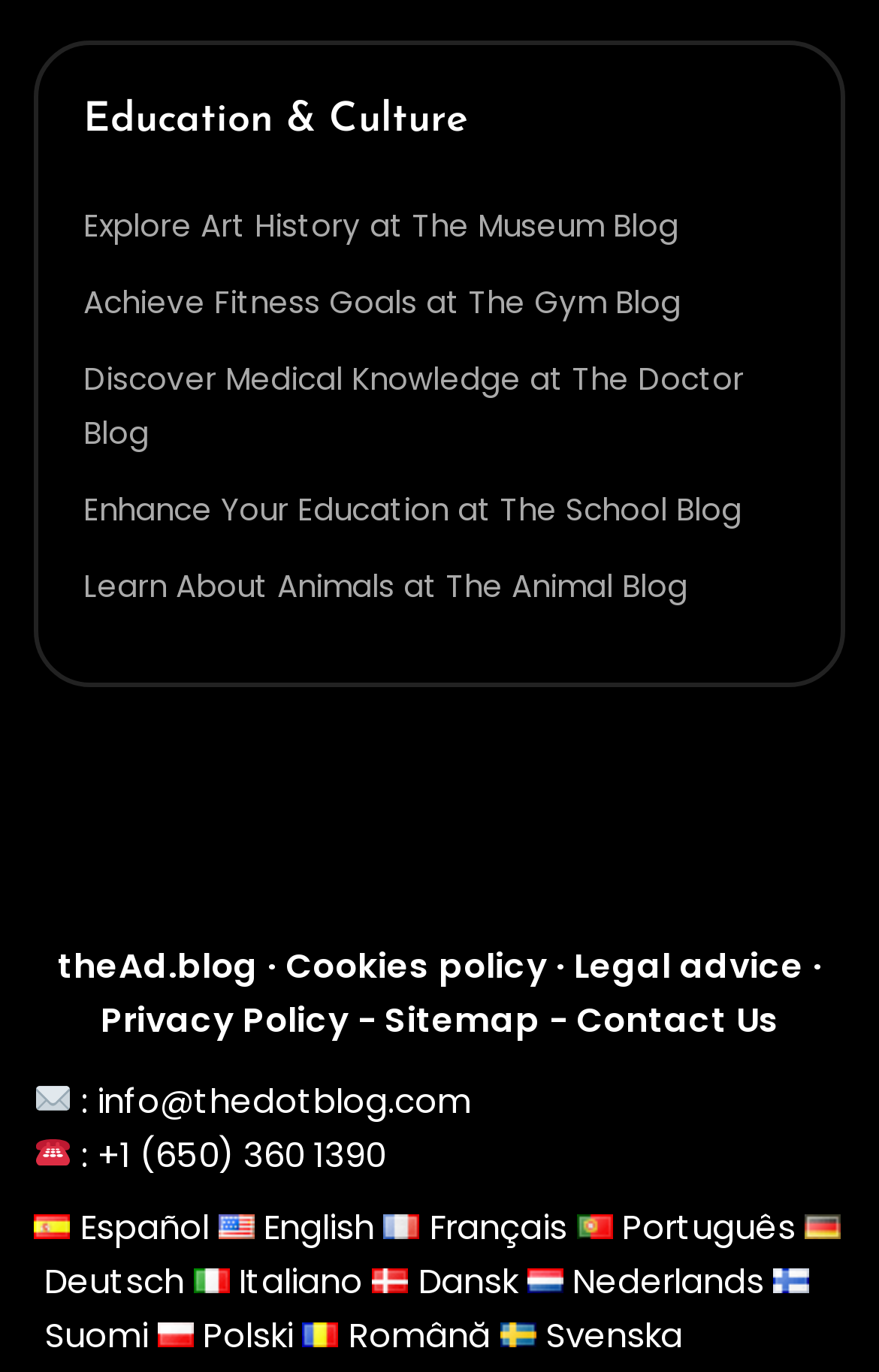By analyzing the image, answer the following question with a detailed response: What is the email address of the blog?

I found the answer by looking at the links at the bottom of the page, and the link with the ✉ icon has the text 'info@thedotblog.com', so the email address of the blog is 'info@thedotblog.com'.